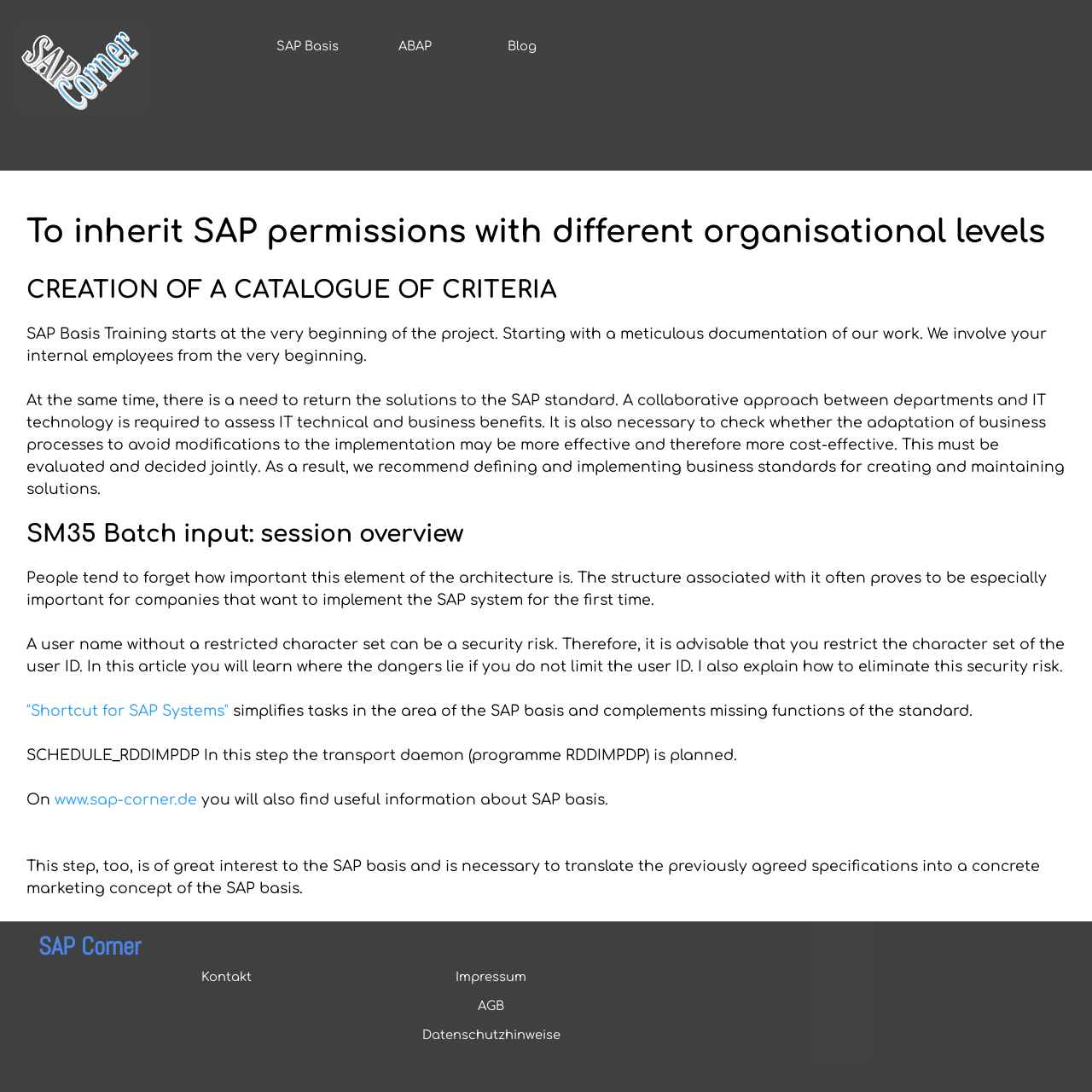What is the security risk mentioned on the webpage?
Using the image, respond with a single word or phrase.

Unrestricted character set in user ID